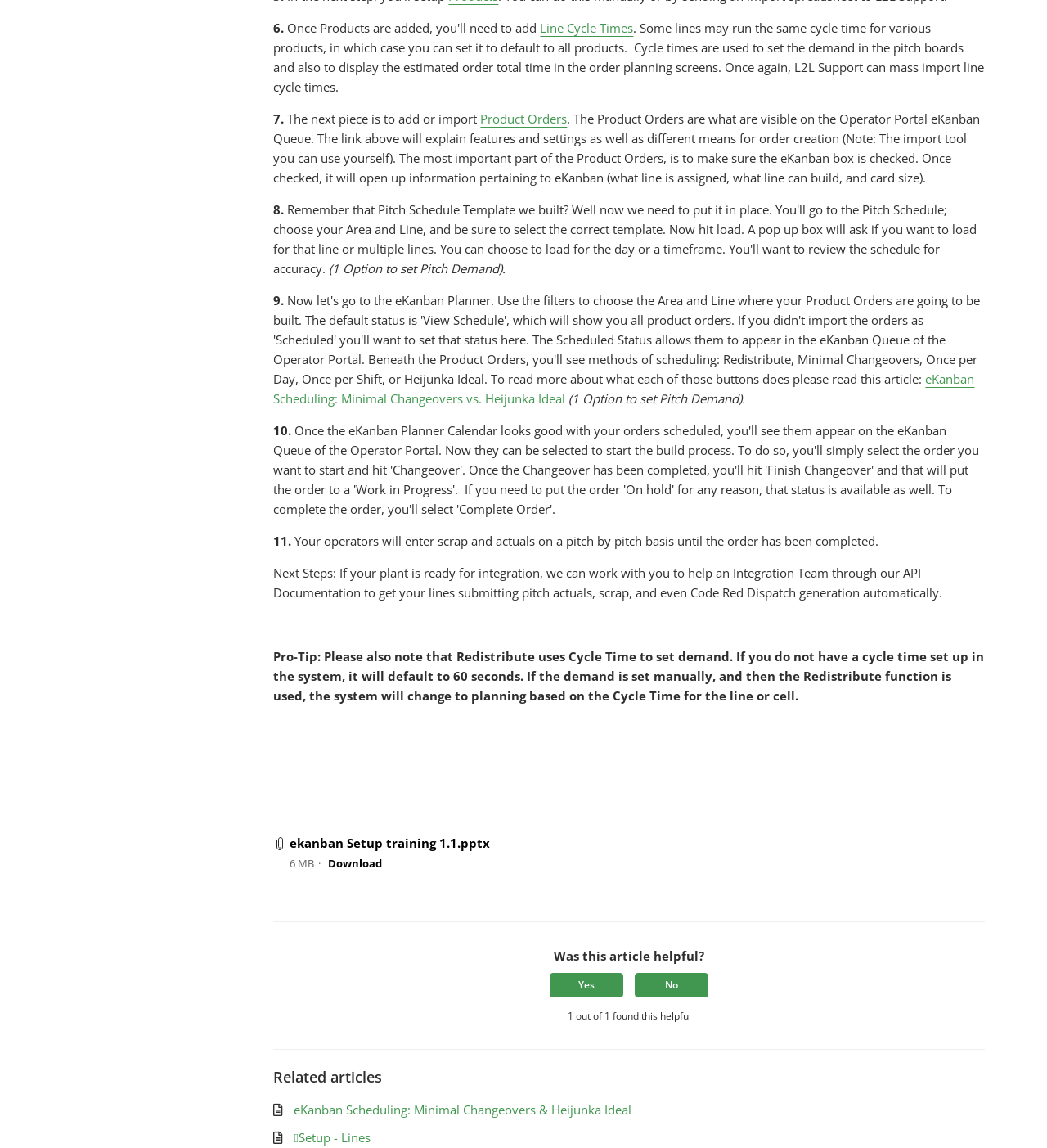Show the bounding box coordinates for the element that needs to be clicked to execute the following instruction: "Click on 'Download'". Provide the coordinates in the form of four float numbers between 0 and 1, i.e., [left, top, right, bottom].

[0.314, 0.745, 0.365, 0.758]